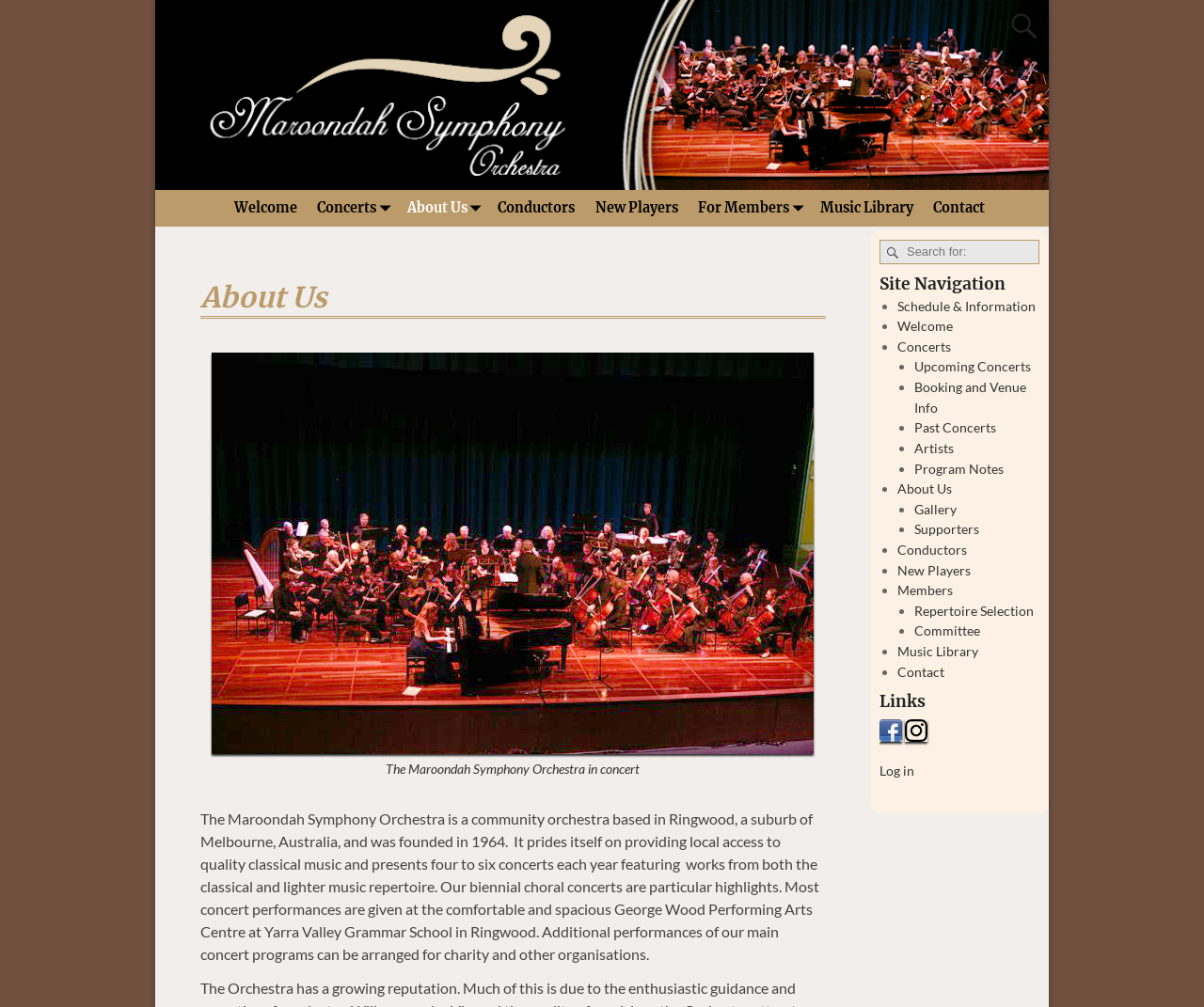Where are the concerts usually held?
Using the information presented in the image, please offer a detailed response to the question.

The answer can be found in the text 'Most concert performances are given at the comfortable and spacious George Wood Performing Arts Centre at Yarra Valley Grammar School in Ringwood.' which is located in the main content area of the webpage.